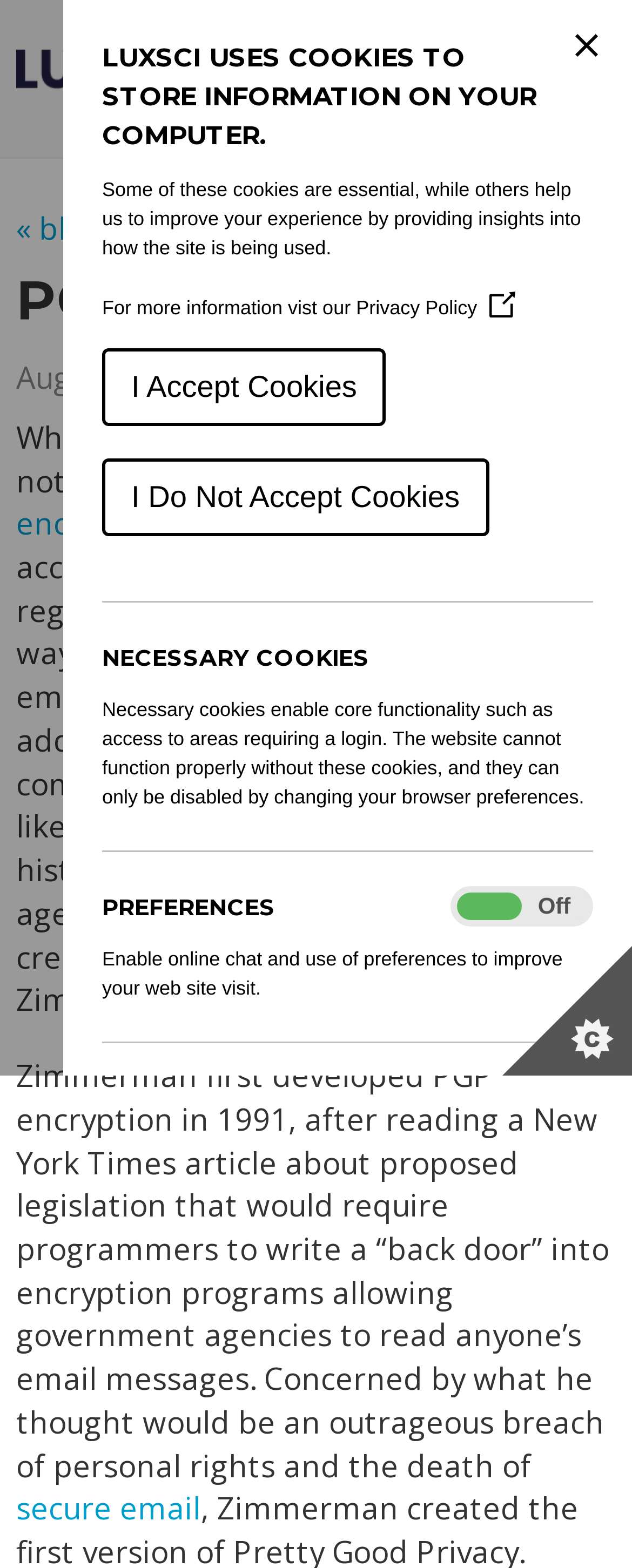What is the name of the website?
Answer the question with as much detail as possible.

I determined the name of the website by looking at the top-left corner of the webpage, where I found a link and an image with the text 'LUXSCI'. This suggests that LuxSci is the name of the website.